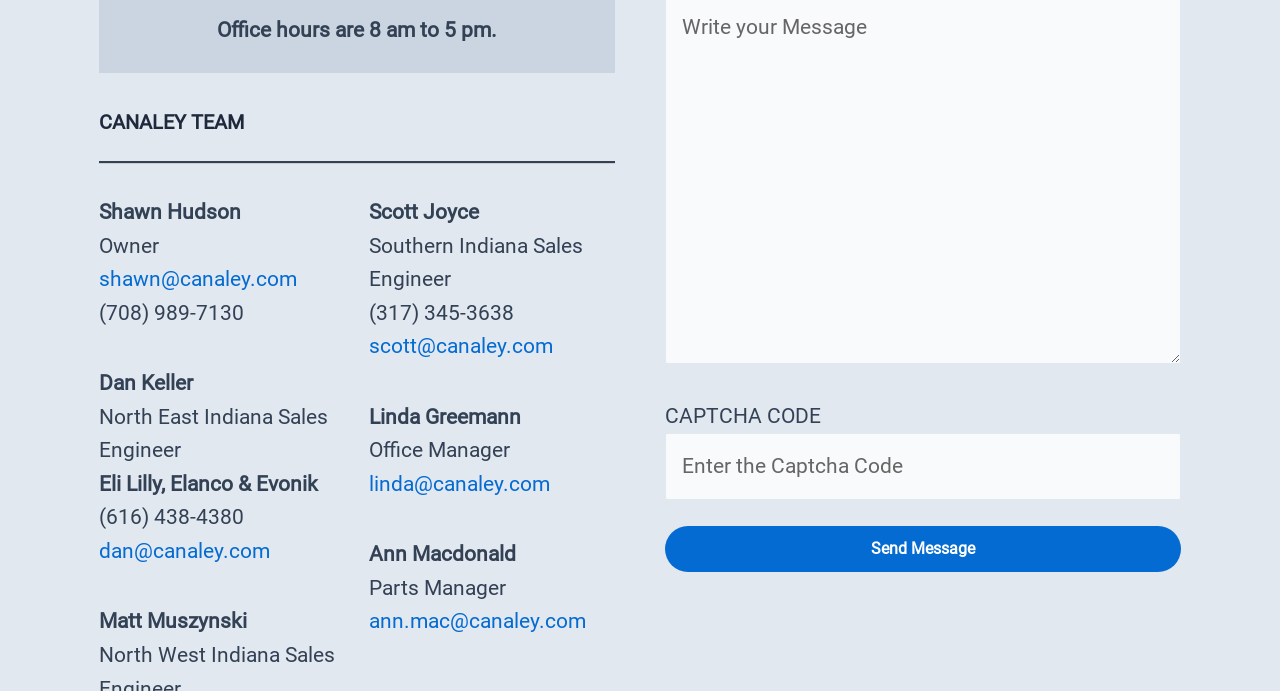How many team members are listed?
Look at the image and answer the question with a single word or phrase.

5